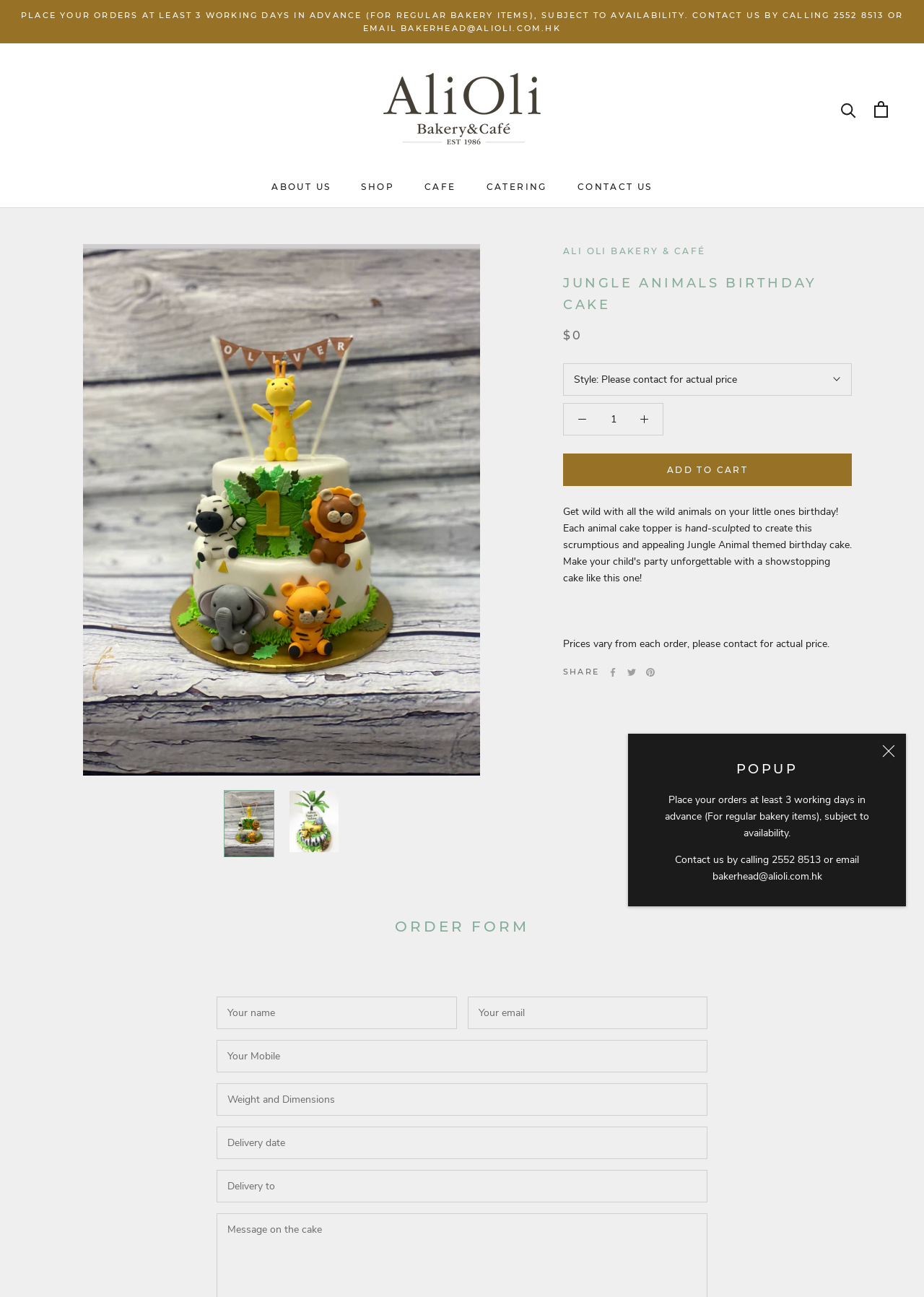Please specify the bounding box coordinates of the region to click in order to perform the following instruction: "Search for something".

[0.91, 0.078, 0.927, 0.09]